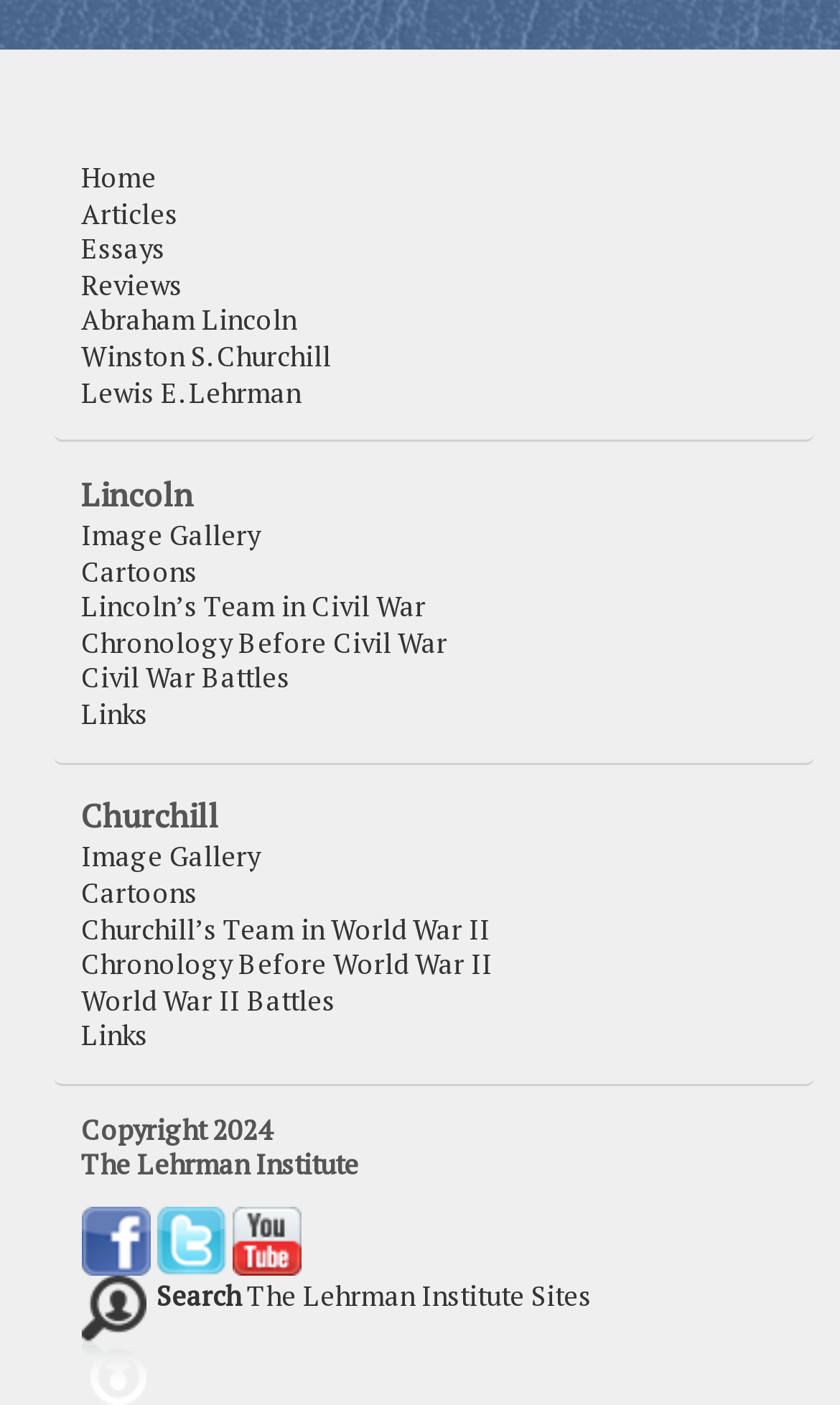Locate the bounding box coordinates of the clickable part needed for the task: "view Lincoln's image gallery".

[0.097, 0.368, 0.31, 0.394]